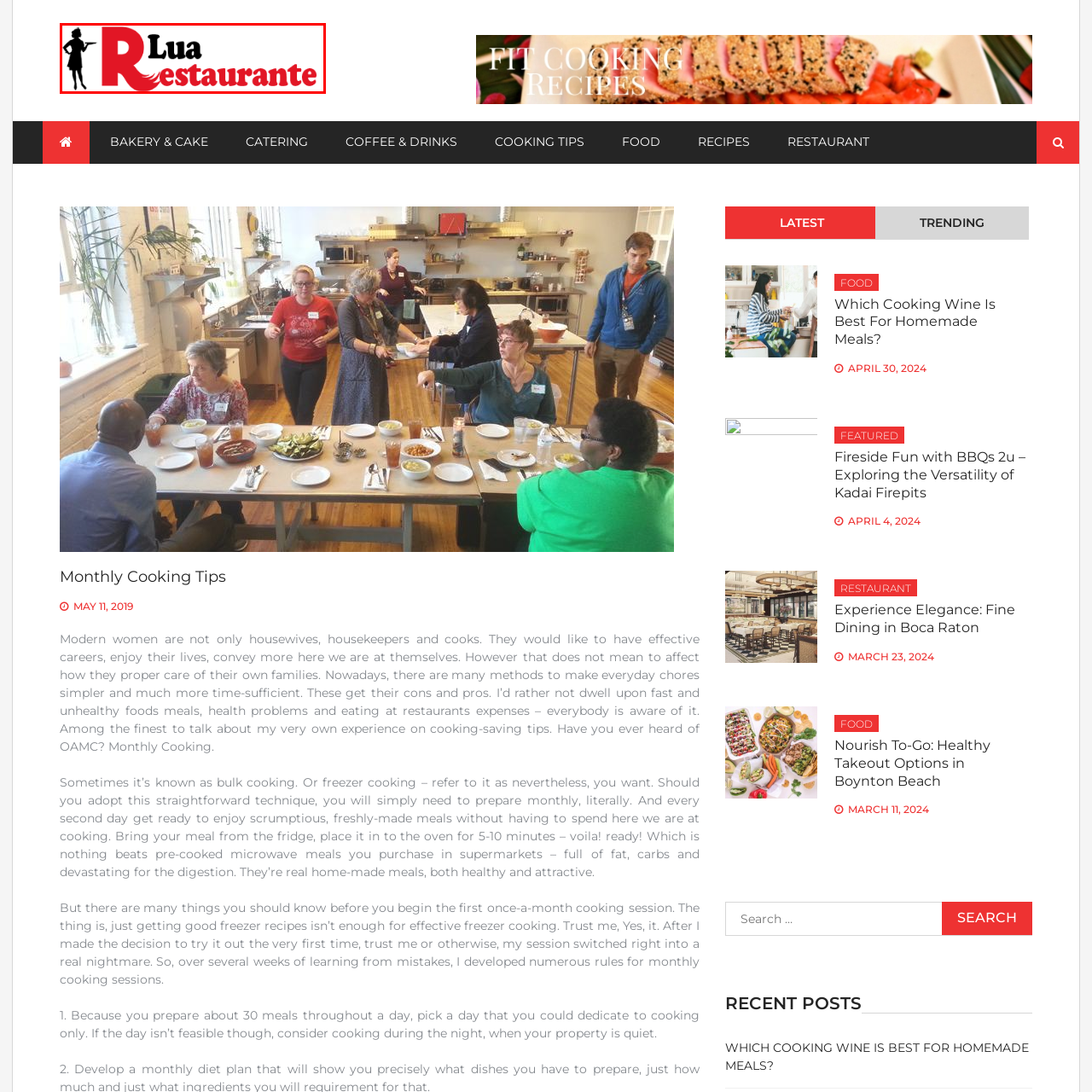Pay attention to the section of the image delineated by the white outline and provide a detailed response to the subsequent question, based on your observations: 
What type of recipes does the restaurant focus on?

The caption indicates that the restaurant is focused on delivering healthy cooking recipes, which is part of an online platform dedicated to culinary tips and inspirations.